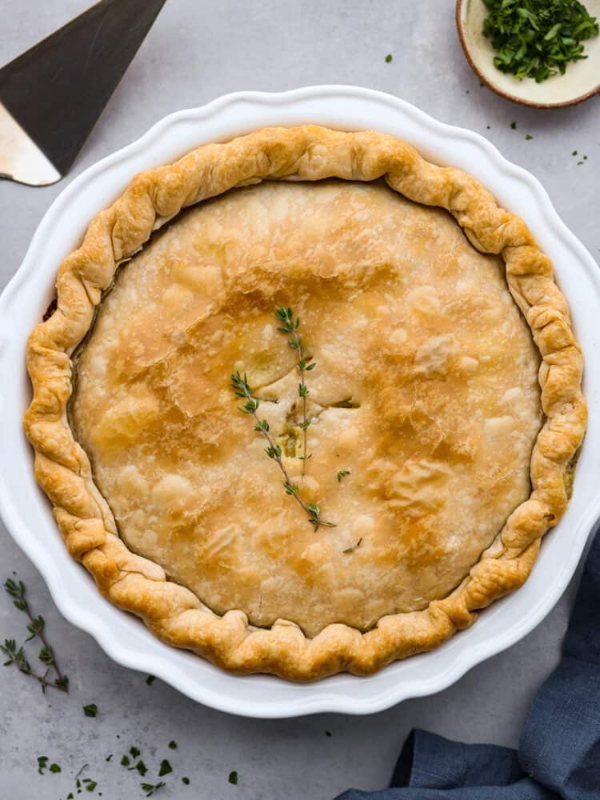Is the meal setting cozy?
Use the screenshot to answer the question with a single word or phrase.

Yes